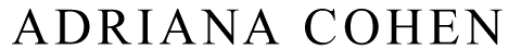Craft a descriptive caption that covers all aspects of the image.

The image features the name "ADRIANA COHEN" prominently displayed in a stylish, sophisticated font. This text serves as a header for the section of the website dedicated to Adriana Cohen, who is known for her work as a syndicated columnist and commentator. The design reflects a professional aesthetic, conveying a sense of authority and expertise in the fields of politics and media. This element is part of a larger webpage that discusses various topics and issues, highlighting Cohen's perspectives and insights.